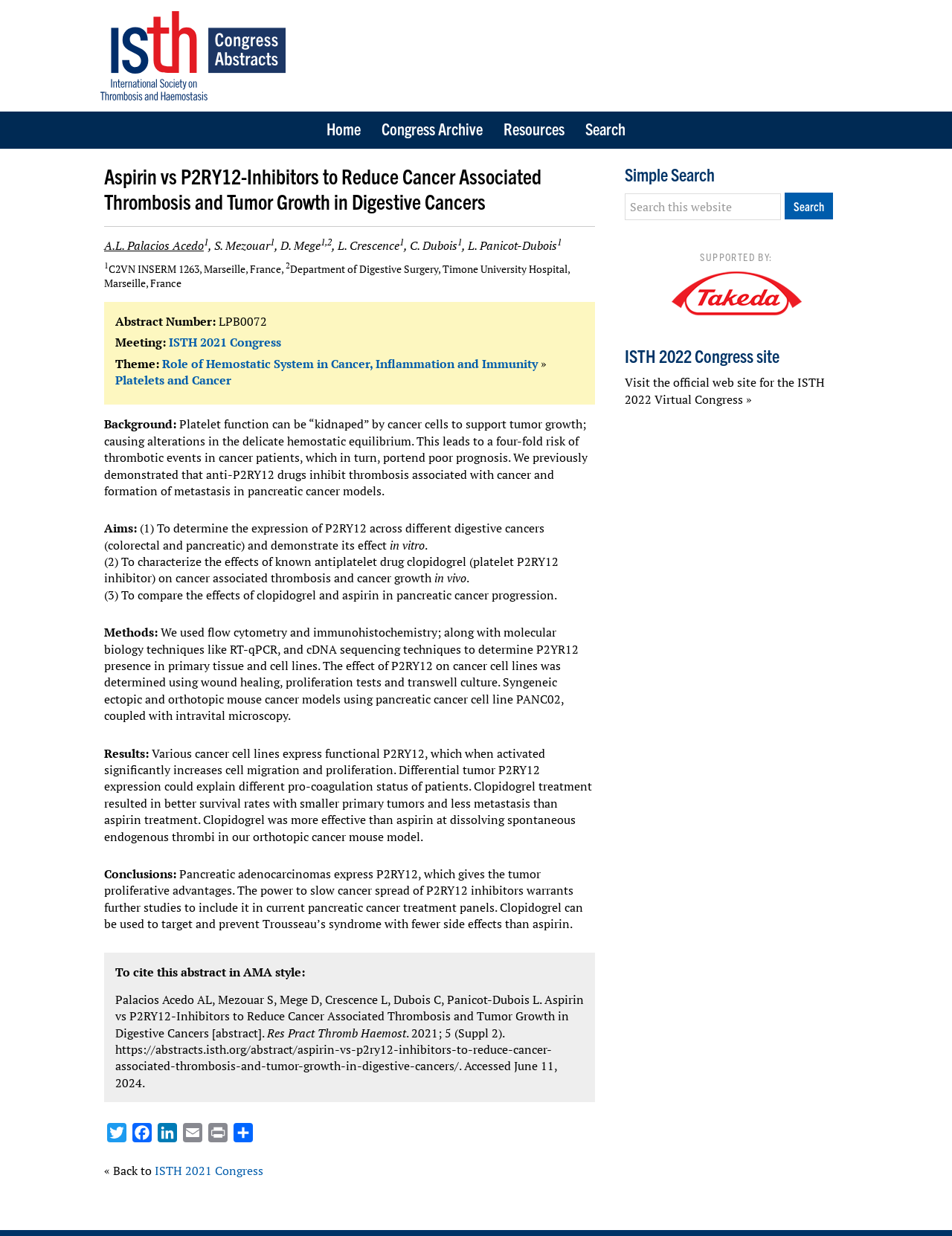Please identify the bounding box coordinates of the element that needs to be clicked to perform the following instruction: "Share this abstract".

[0.242, 0.909, 0.269, 0.929]